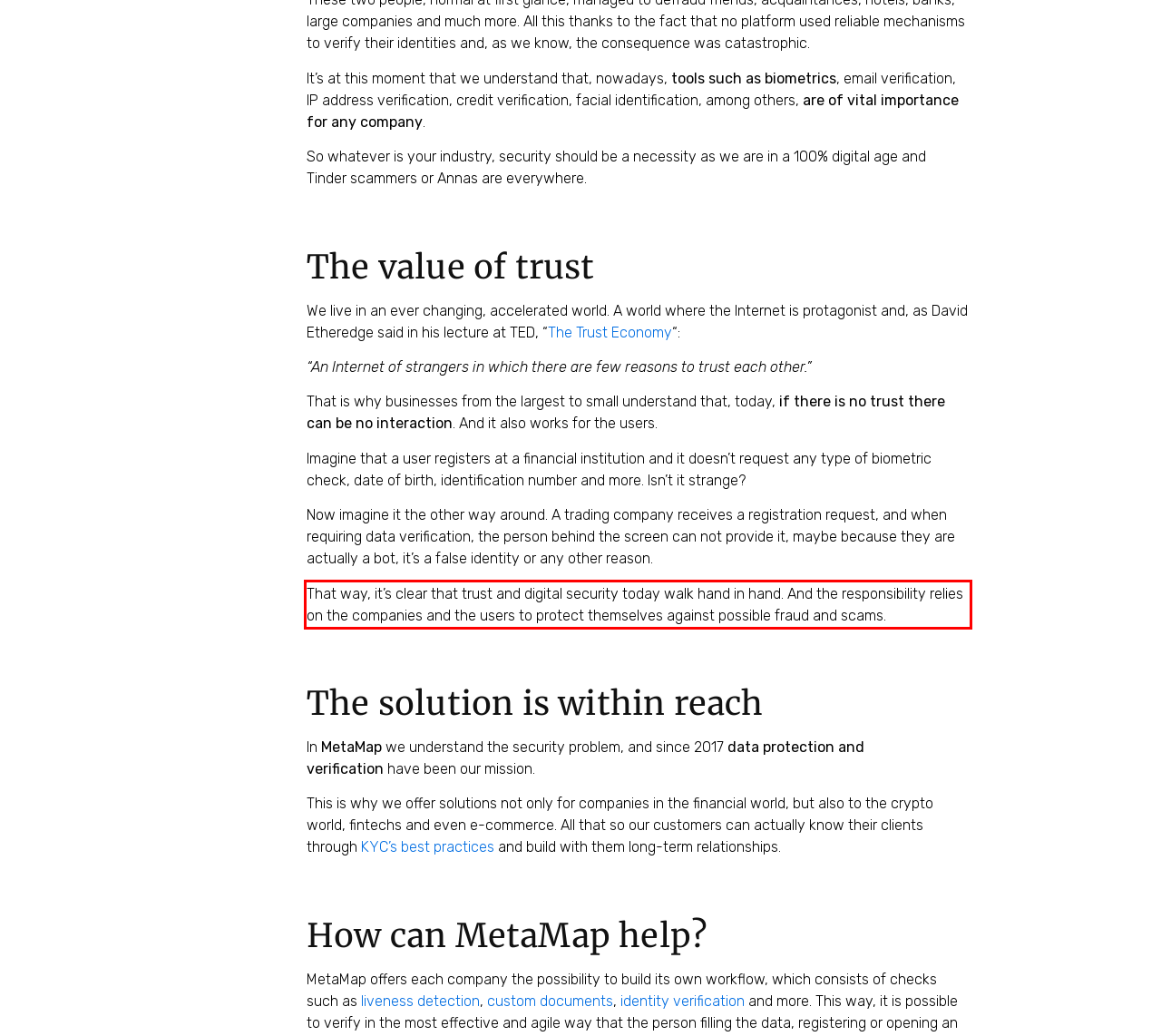Please identify the text within the red rectangular bounding box in the provided webpage screenshot.

That way, it’s clear that trust and digital security today walk hand in hand. And the responsibility relies on the companies and the users to protect themselves against possible fraud and scams.